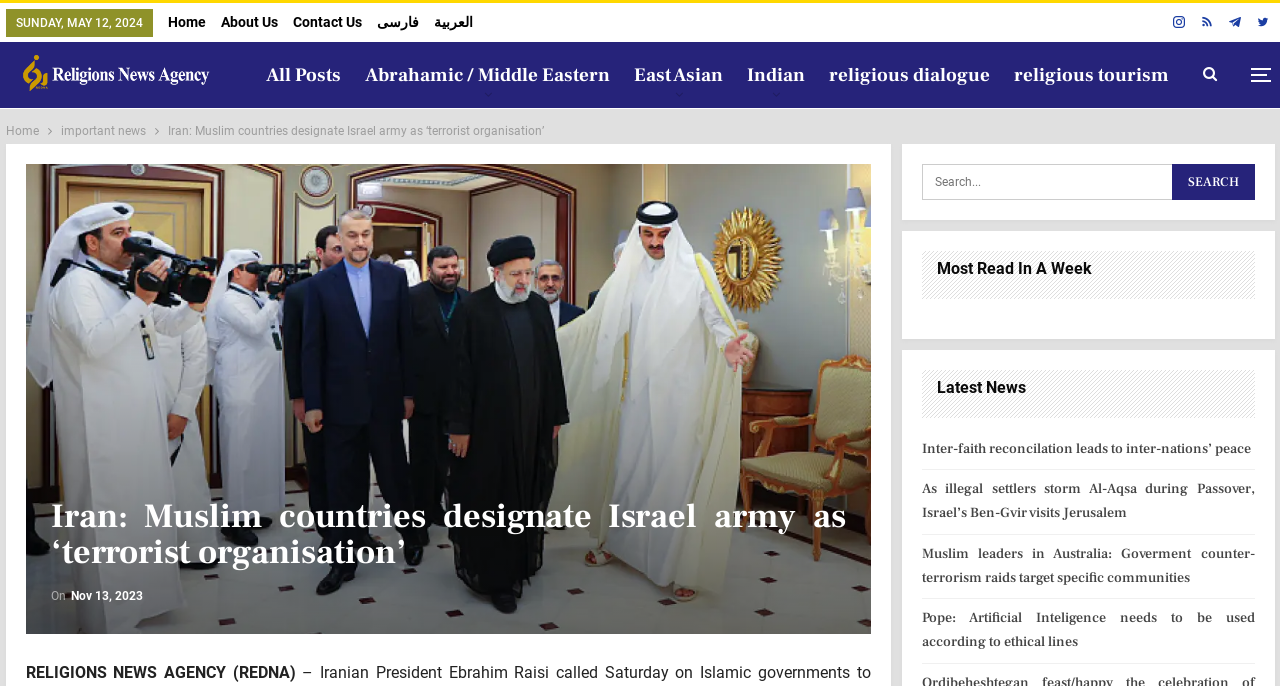Please determine the bounding box coordinates of the element's region to click in order to carry out the following instruction: "Go to Home page". The coordinates should be four float numbers between 0 and 1, i.e., [left, top, right, bottom].

[0.131, 0.02, 0.161, 0.044]